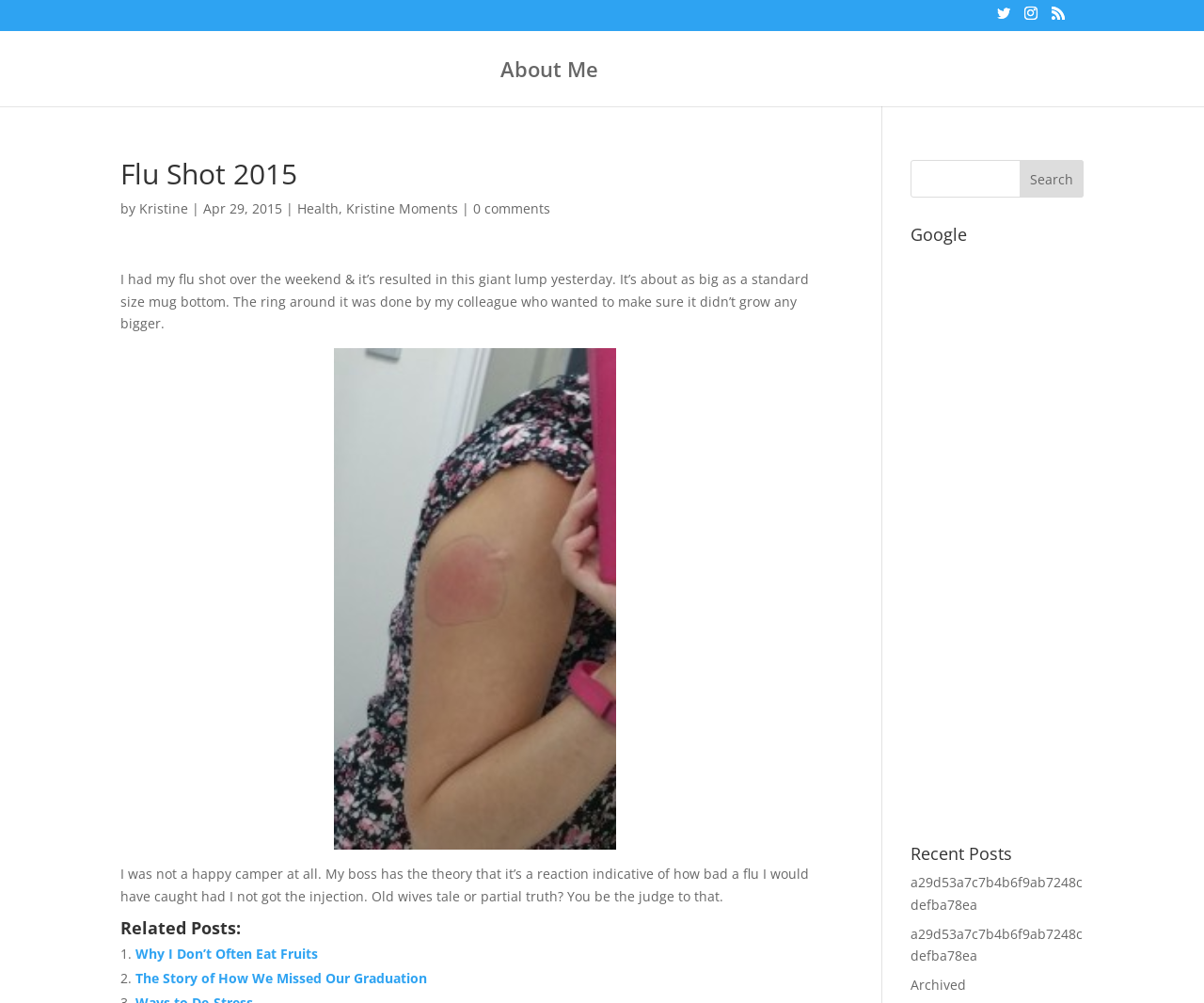Give a one-word or short phrase answer to this question: 
What is the author of the blog post?

Kristine